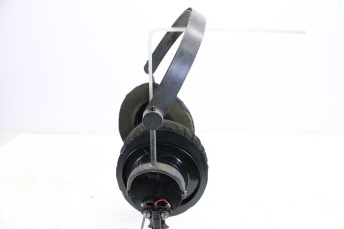Explain the image thoroughly, mentioning every notable detail.

The image features a vintage pair of World War II-era headphones, specifically the Signal Corps model. These headphones showcase a robust design typical of military equipment from the era, with a metal headband and large, circular ear cups. The ear pads appear worn, reflecting the heavy usage that these headphones have endured over time. The overall aesthetic exudes nostalgia, representing a segment of history where such equipment was essential for communication during pivotal moments. The headphones are presented against a neutral background, emphasizing their characteristics and craftsmanship. This item is part of a collection that highlights vintage audio equipment, particularly focusing on historical military technology.